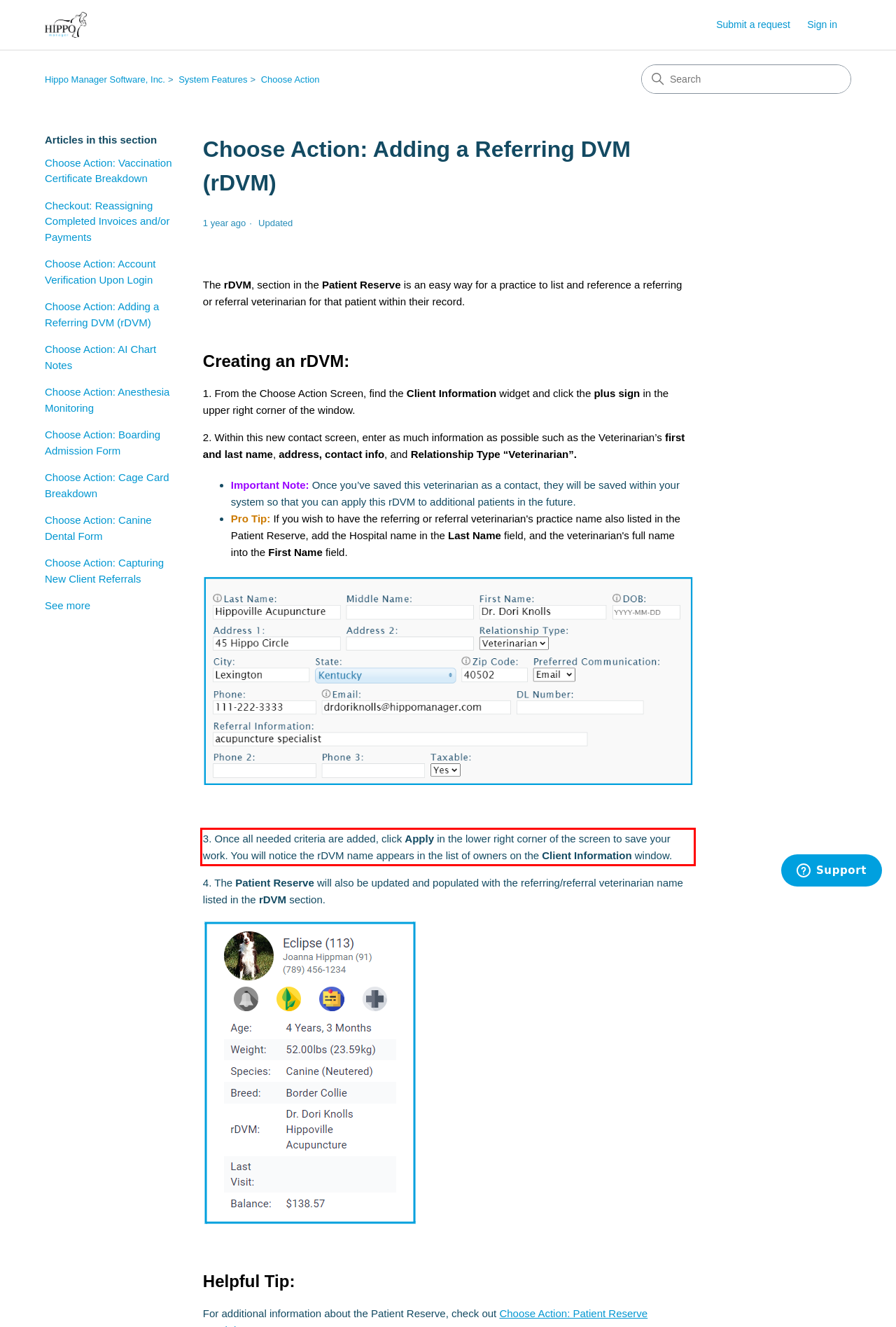Please analyze the provided webpage screenshot and perform OCR to extract the text content from the red rectangle bounding box.

3. Once all needed criteria are added, click Apply in the lower right corner of the screen to save your work. You will notice the rDVM name appears in the list of owners on the Client Information window.